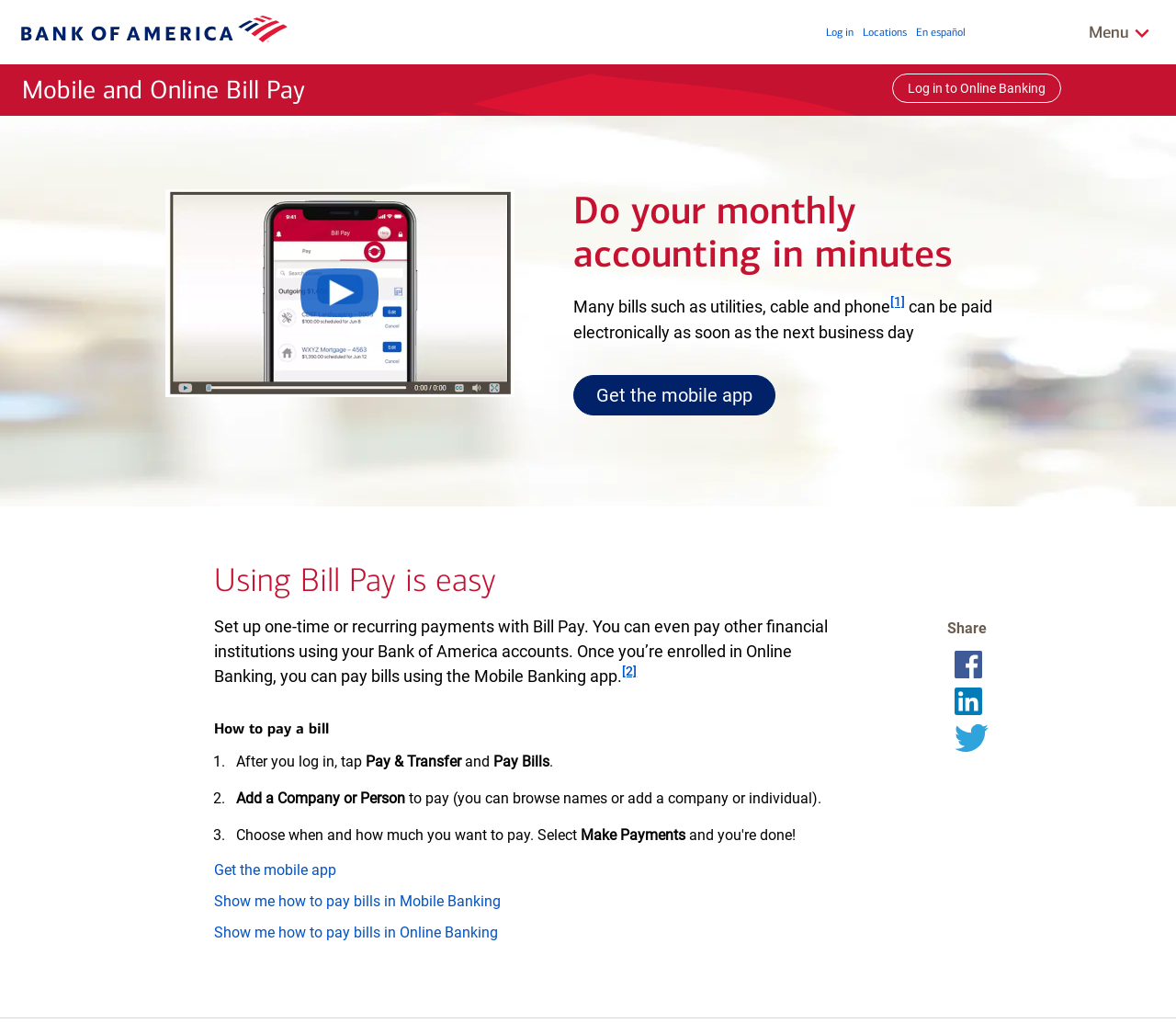What is the logo of the bank?
Could you please answer the question thoroughly and with as much detail as possible?

The logo of the bank is located at the top left corner of the webpage, and it is an image with the text 'Bank of America Logo'.